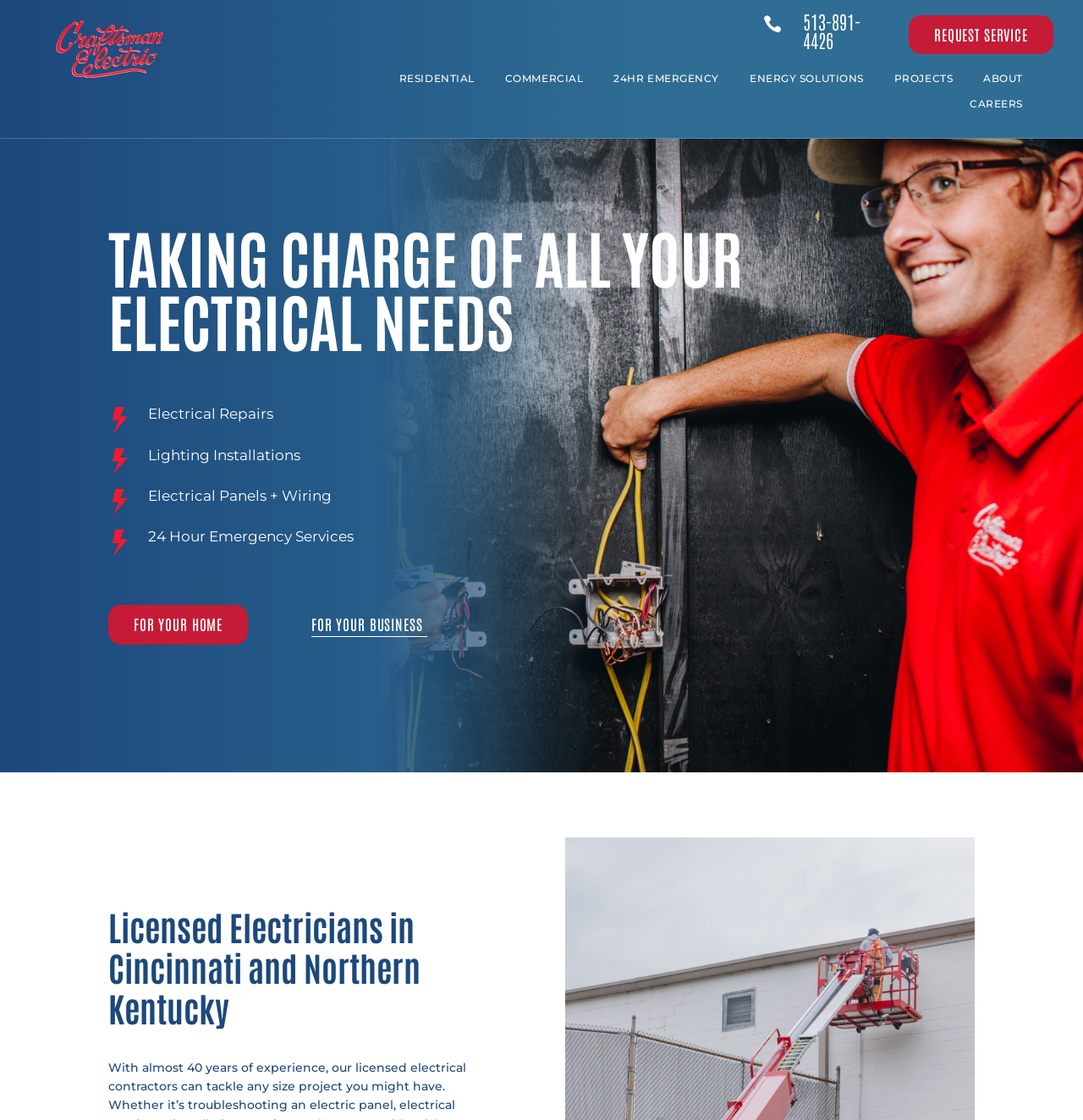Locate the bounding box coordinates of the clickable region to complete the following instruction: "Go to RESIDENTIAL page."

[0.369, 0.065, 0.438, 0.082]